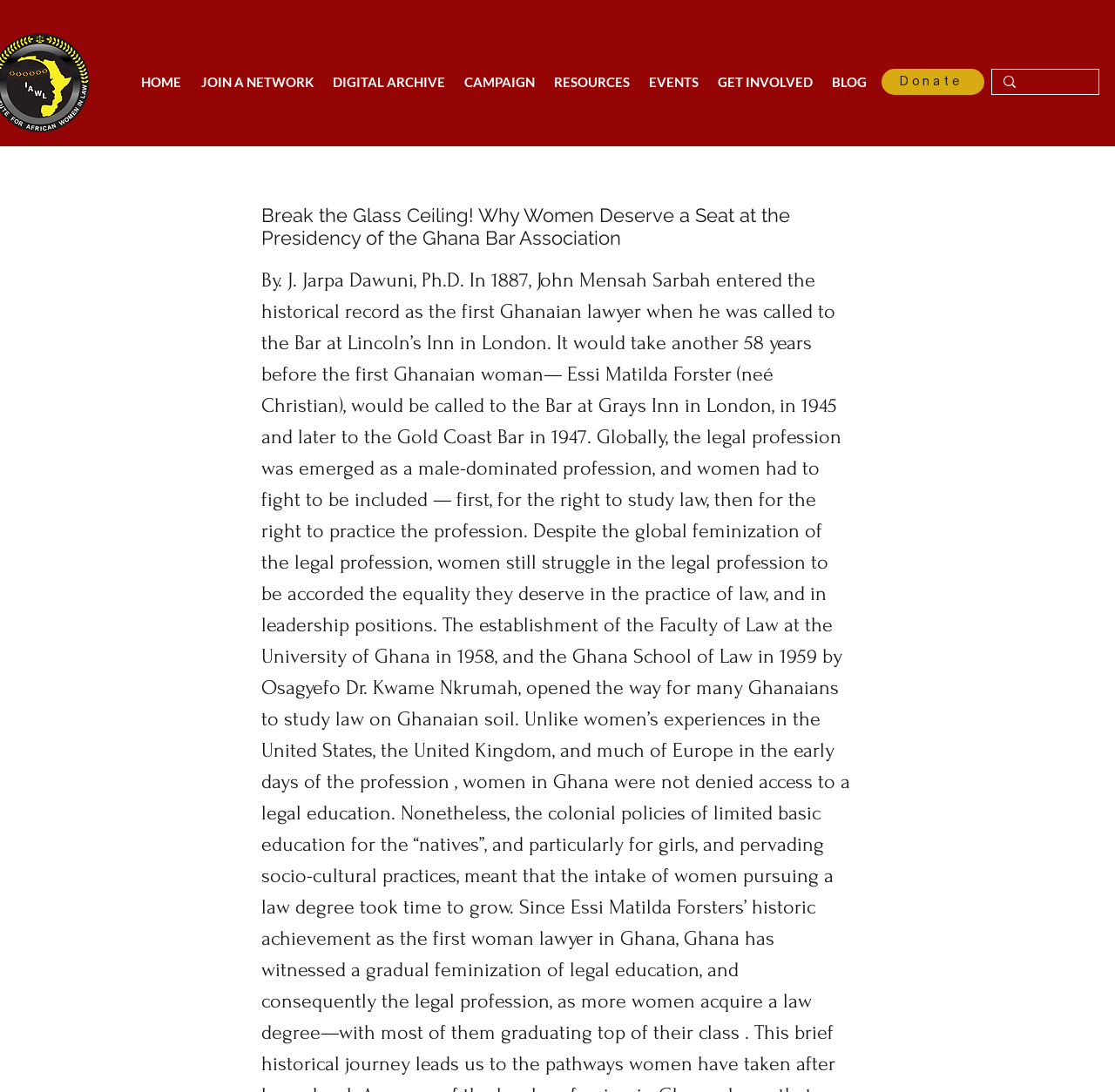Locate the bounding box of the UI element described in the following text: "BLOG".

[0.738, 0.063, 0.786, 0.087]